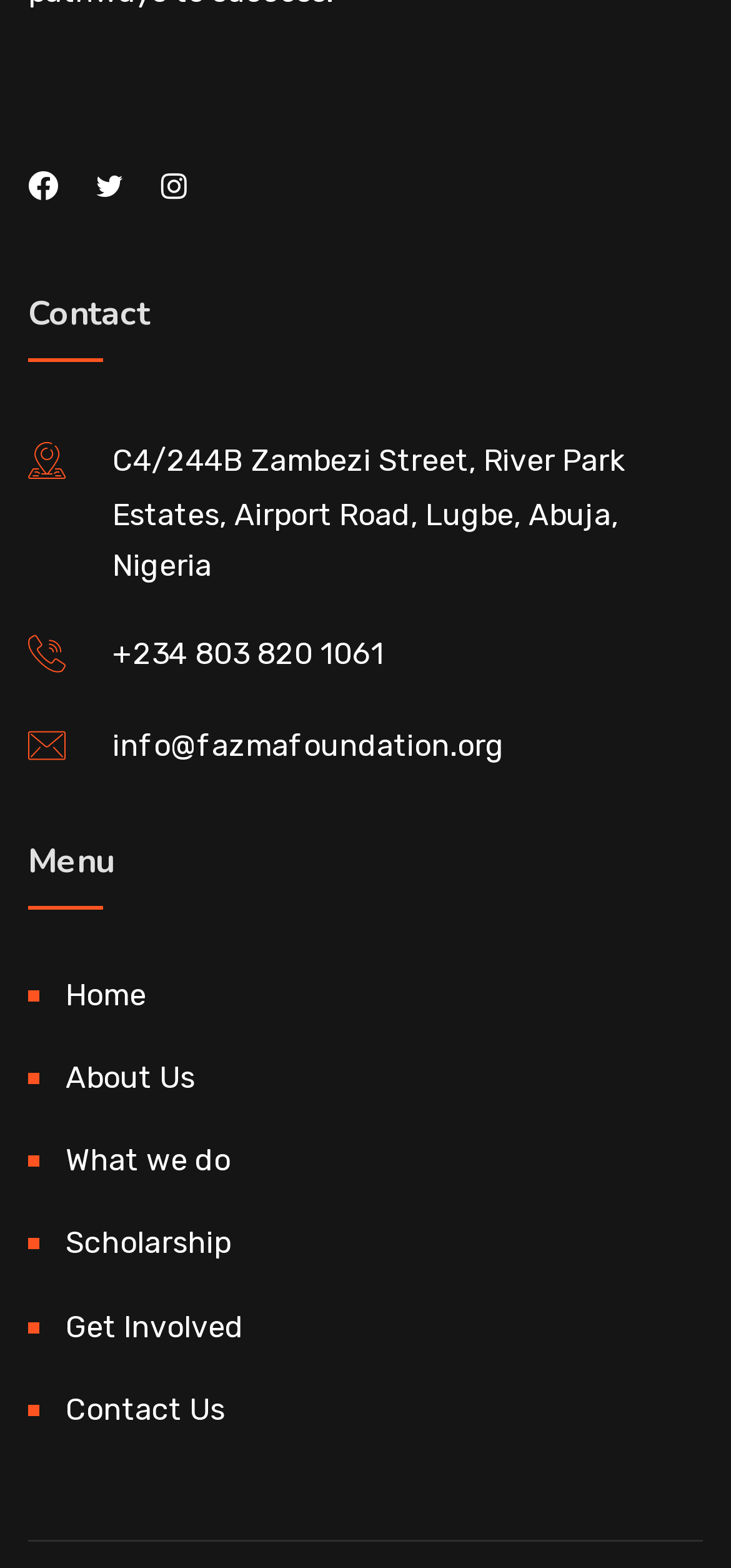What is the address of Fazma Foundation?
From the details in the image, answer the question comprehensively.

I found the address by looking at the static text element that contains the address information, which is located below the 'Contact' heading.